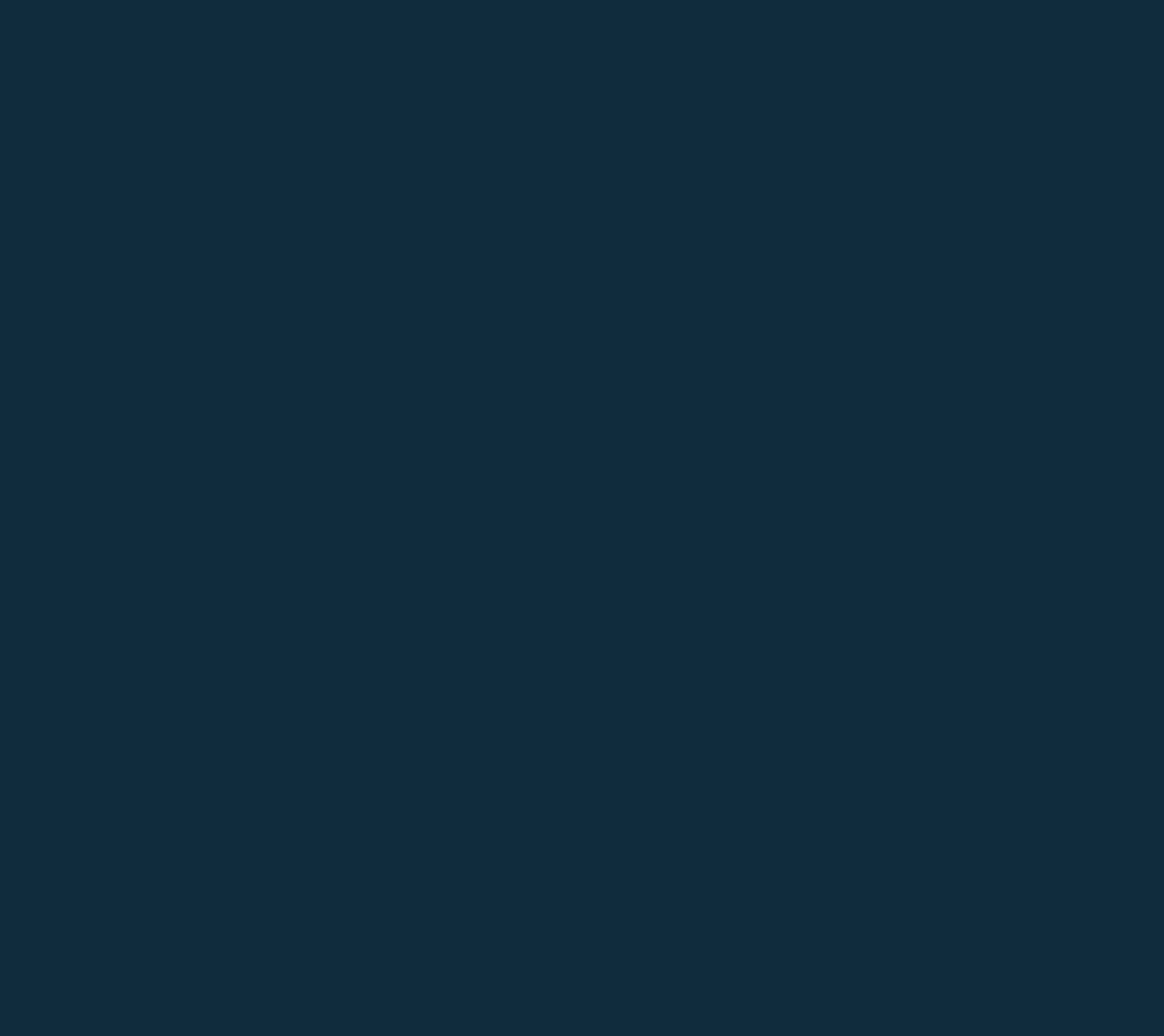Determine the bounding box coordinates of the area to click in order to meet this instruction: "Click on GRANADA".

[0.044, 0.484, 0.103, 0.506]